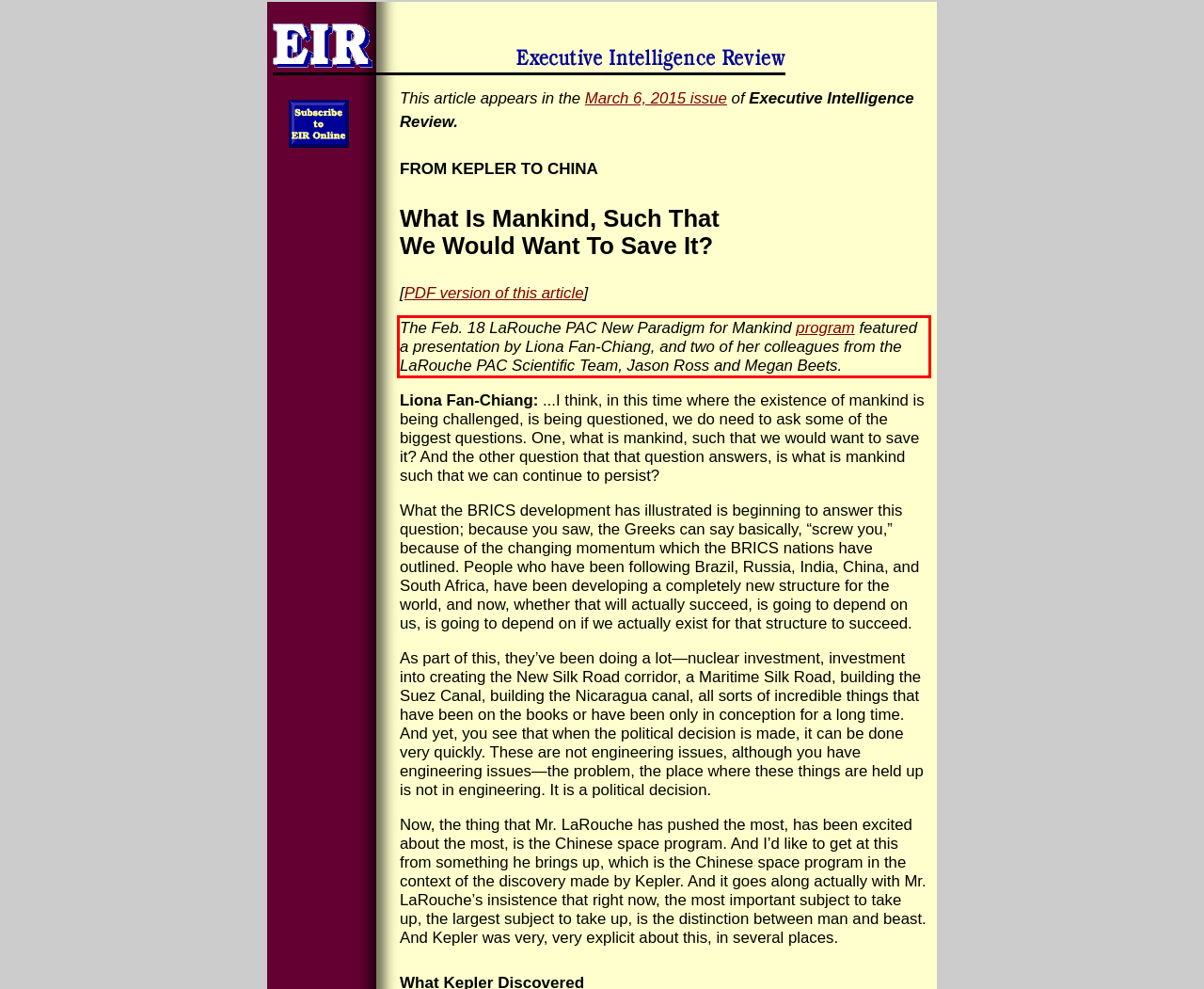You have a screenshot of a webpage with a red bounding box. Use OCR to generate the text contained within this red rectangle.

The Feb. 18 LaRouche PAC New Paradigm for Mankind program featured a presentation by Liona Fan-Chiang, and two of her colleagues from the LaRouche PAC Scientific Team, Jason Ross and Megan Beets.